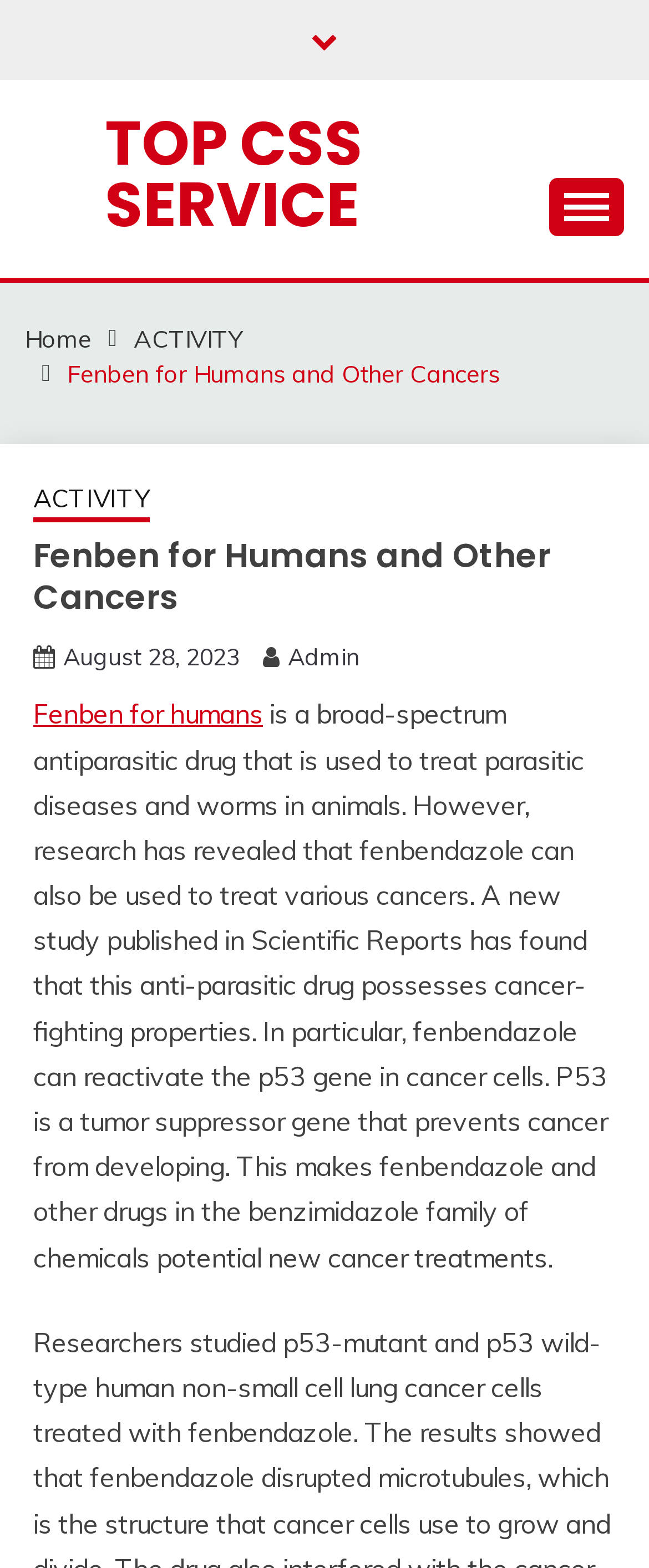Give a complete and precise description of the webpage's appearance.

The webpage is about Fenben for humans, a broad-spectrum antiparasitic drug used to treat parasitic diseases and worms in animals. At the top of the page, there is a link on the left side and a button on the right side, which is not expanded. Below the top section, there is a navigation menu with breadcrumbs, containing links to "Home", "ACTIVITY", and the current page "Fenben for Humans and Other Cancers". 

Under the navigation menu, there is a heading with the same title as the page, followed by a link to the date "August 28, 2023". To the right of the date, there are two more links, one to "Admin" and another to "Fenben for humans". 

The main content of the page is a block of text that summarizes the use of fenbendazole, an anti-parasitic drug, in treating various cancers. The text explains that research has found that fenbendazole can reactivate the p53 gene in cancer cells, making it a potential new cancer treatment. 

At the bottom of the page, there is a link with an icon on the right side. There are also two more links at the top of the page, one on the left side and another in the middle, with the text "TOP CSS SERVICE".